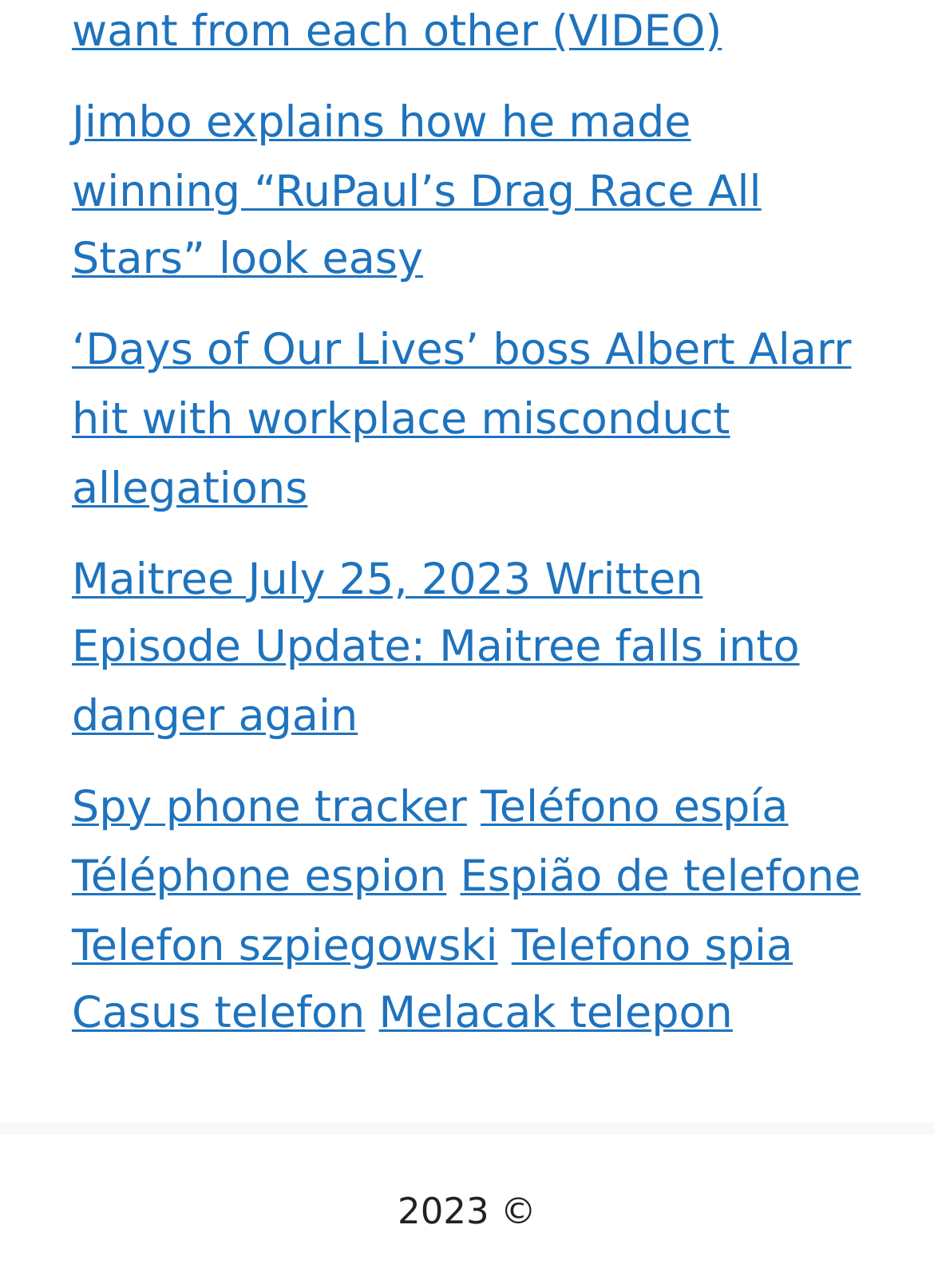Could you indicate the bounding box coordinates of the region to click in order to complete this instruction: "Get update on Maitree's latest episode".

[0.077, 0.43, 0.856, 0.576]